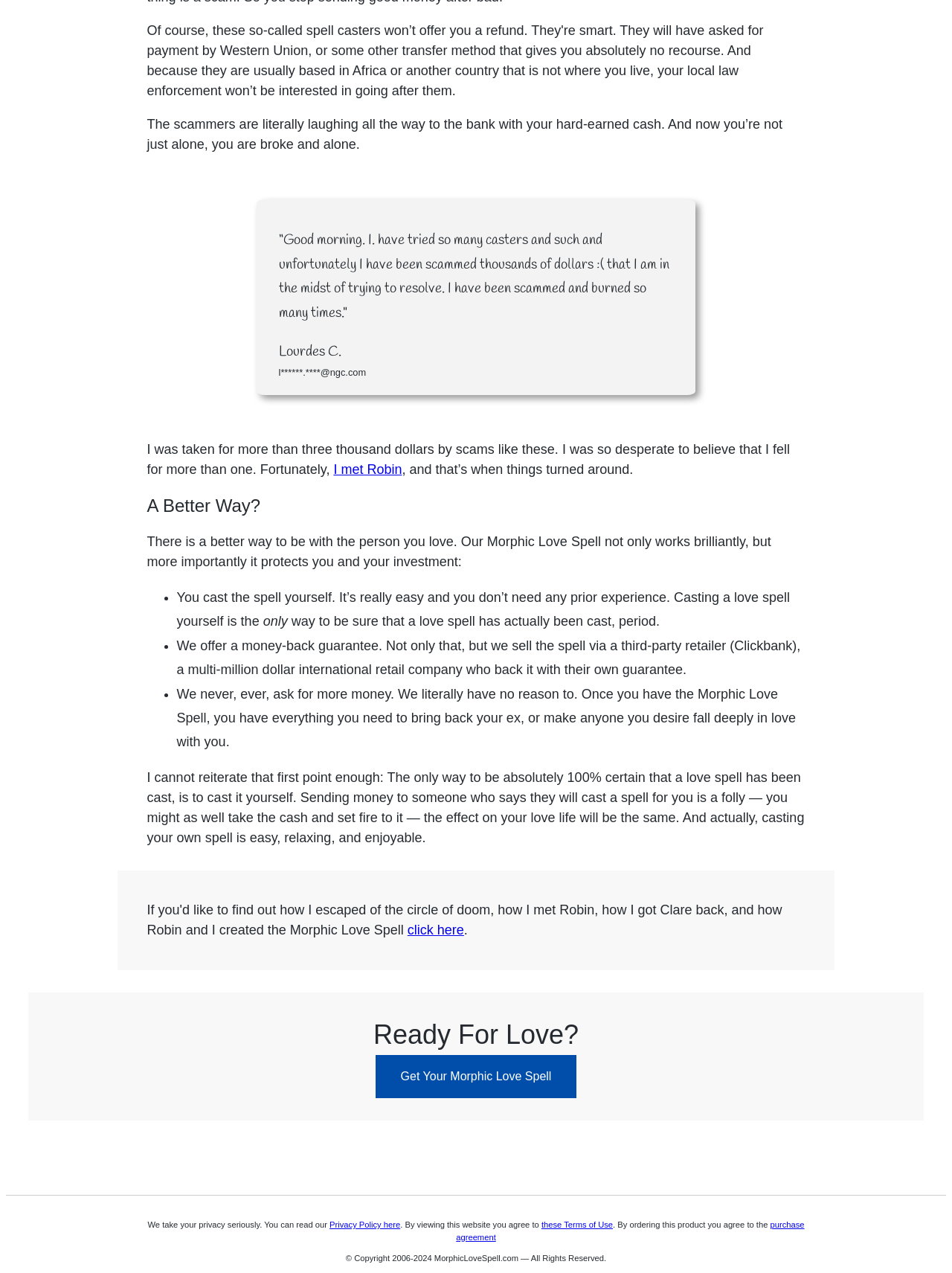What is the guarantee offered by the Morphic Love Spell? Analyze the screenshot and reply with just one word or a short phrase.

Money-back guarantee